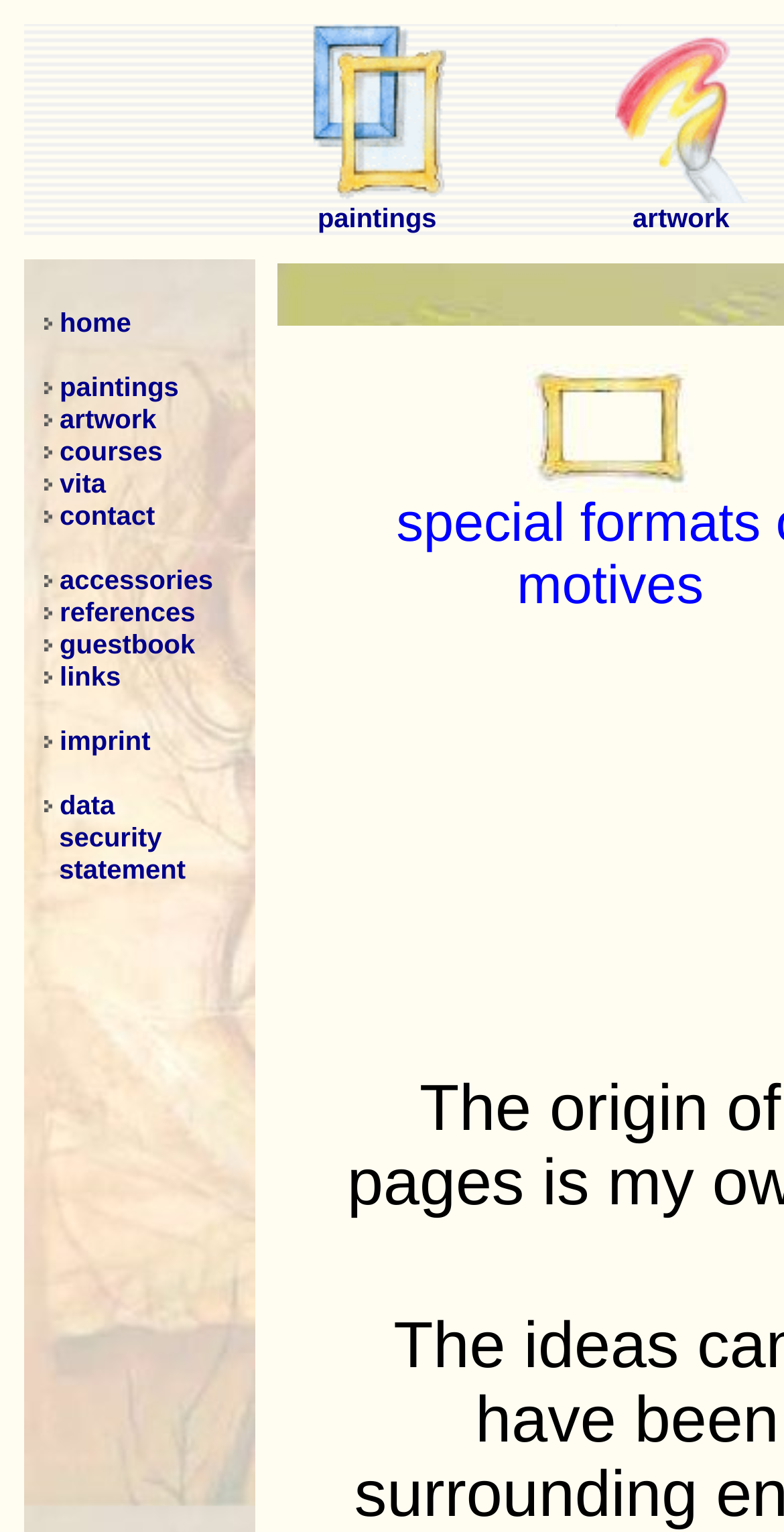Please find and report the bounding box coordinates of the element to click in order to perform the following action: "explore artwork". The coordinates should be expressed as four float numbers between 0 and 1, in the format [left, top, right, bottom].

[0.807, 0.133, 0.93, 0.152]